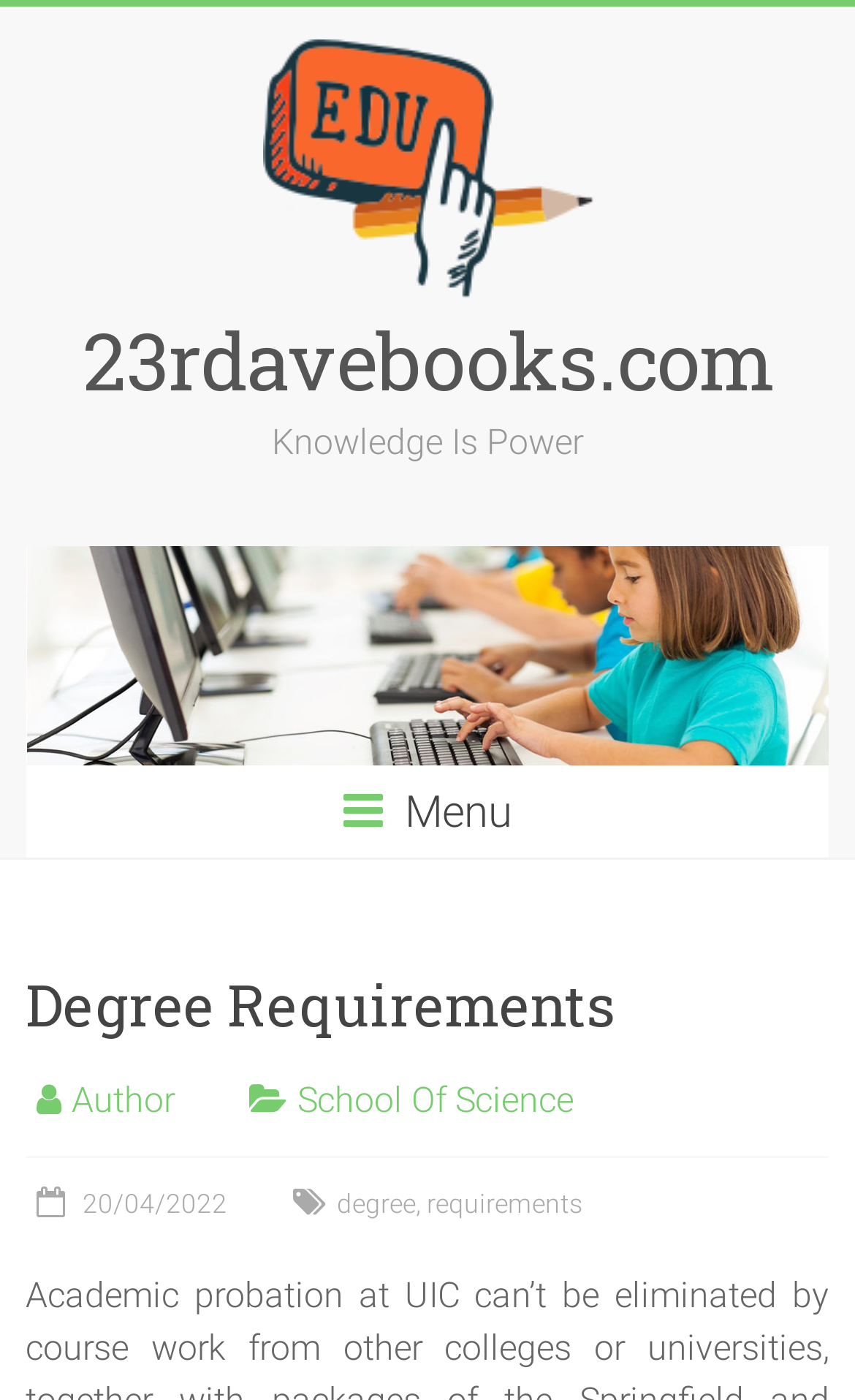Locate the bounding box of the UI element defined by this description: "requirements". The coordinates should be given as four float numbers between 0 and 1, formatted as [left, top, right, bottom].

[0.499, 0.849, 0.681, 0.871]